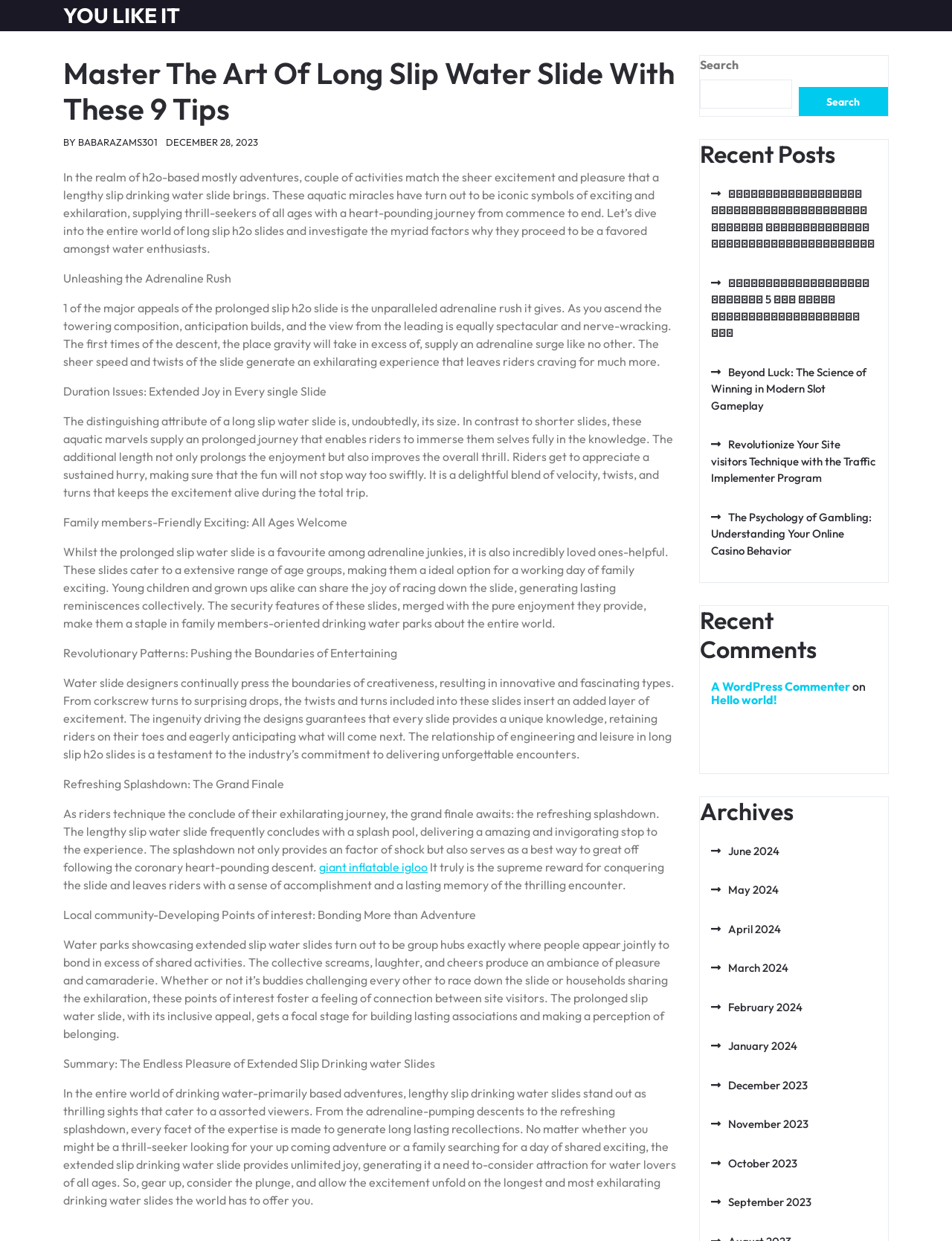By analyzing the image, answer the following question with a detailed response: What is the purpose of the search box?

The search box is located at the top right corner of the webpage, and its purpose is to allow users to search for specific content within the website, making it easier for them to find relevant information.